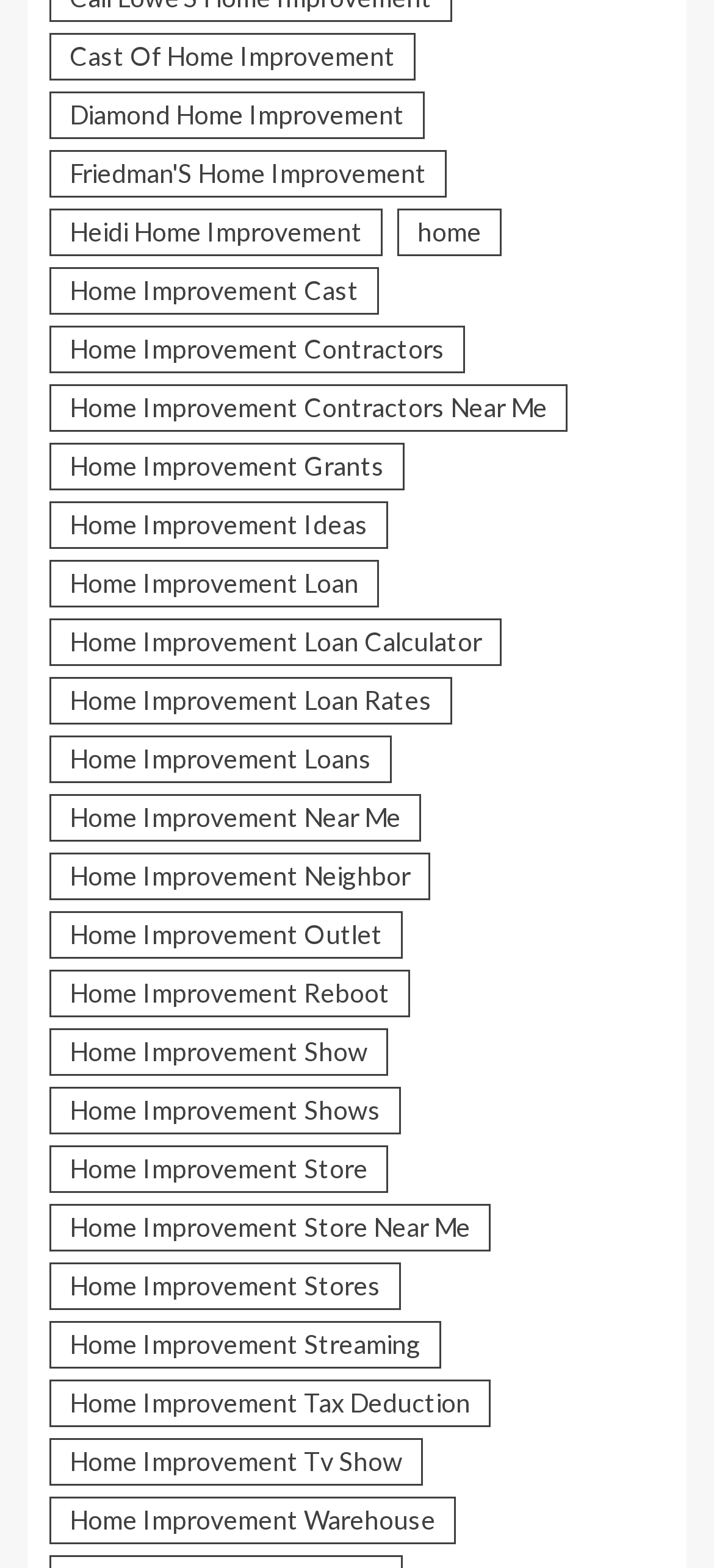How many links are related to 'Home Improvement Loans'?
Provide a detailed answer to the question using information from the image.

By examining the links on the webpage, I found three links related to 'Home Improvement Loans', which are 'Home Improvement Loan', 'Home Improvement Loan Calculator', and 'Home Improvement Loan Rates'.